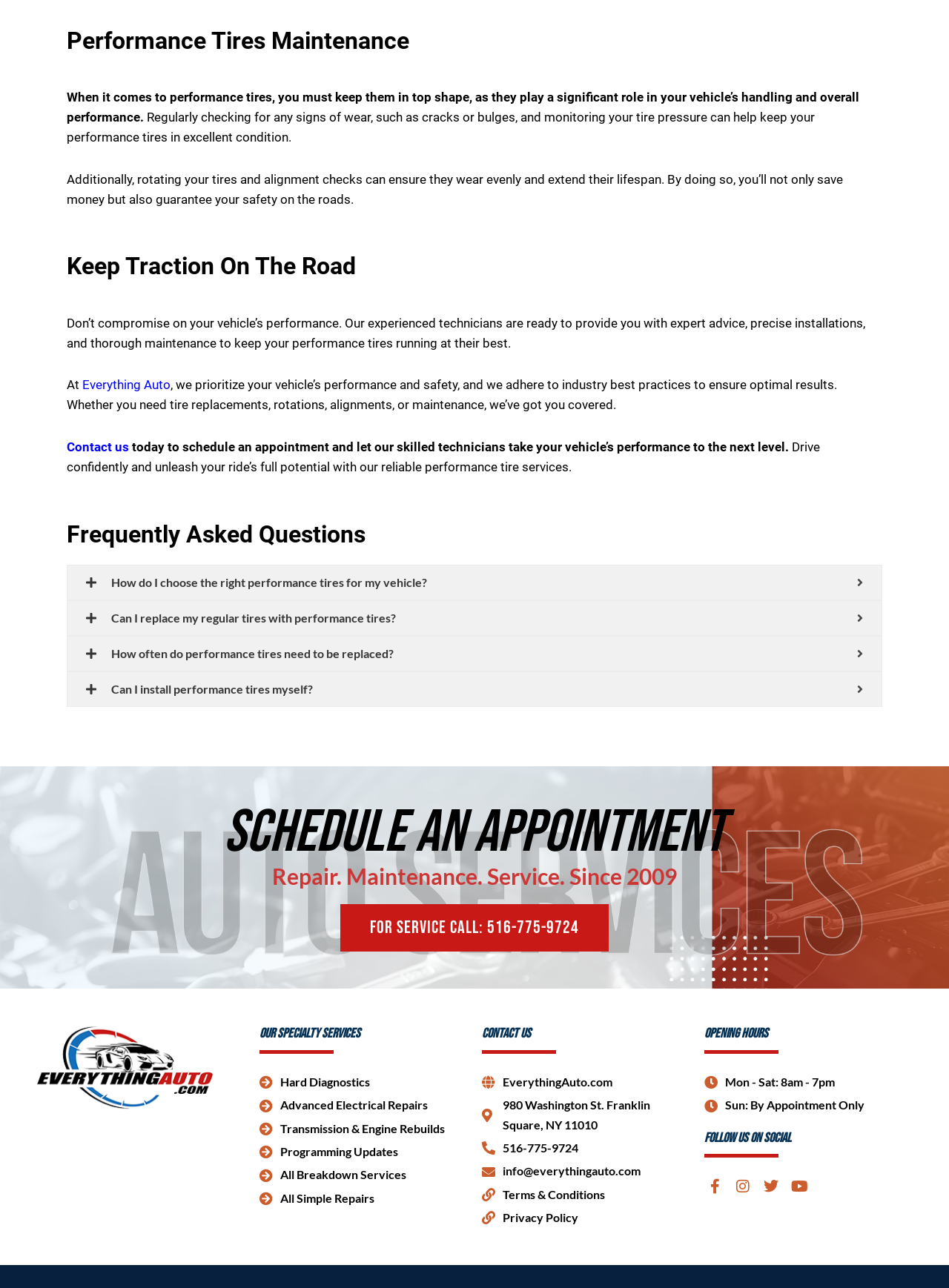Calculate the bounding box coordinates of the UI element given the description: "All Breakdown Services".

[0.273, 0.905, 0.492, 0.92]